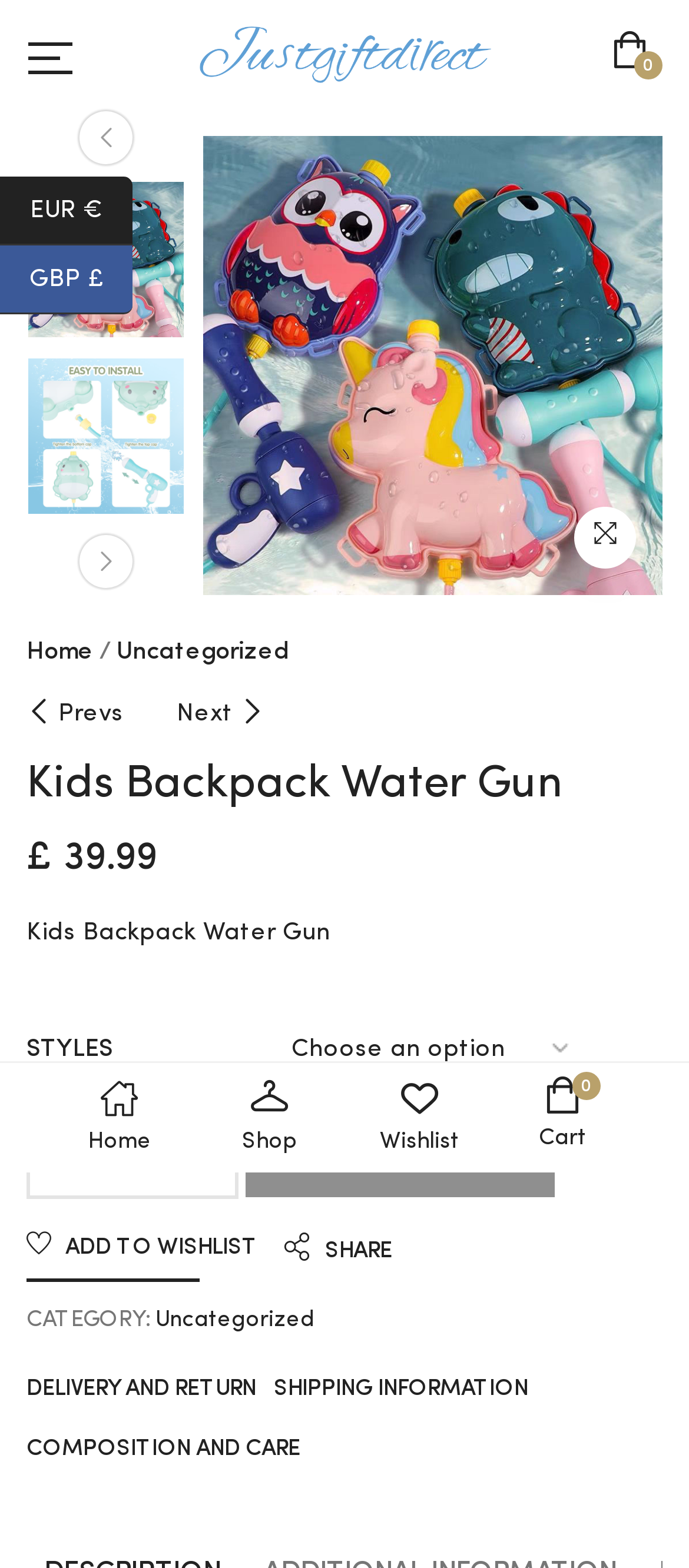Pinpoint the bounding box coordinates of the element you need to click to execute the following instruction: "Click the 'ADD TO BASKET' button". The bounding box should be represented by four float numbers between 0 and 1, in the format [left, top, right, bottom].

[0.356, 0.709, 0.805, 0.763]